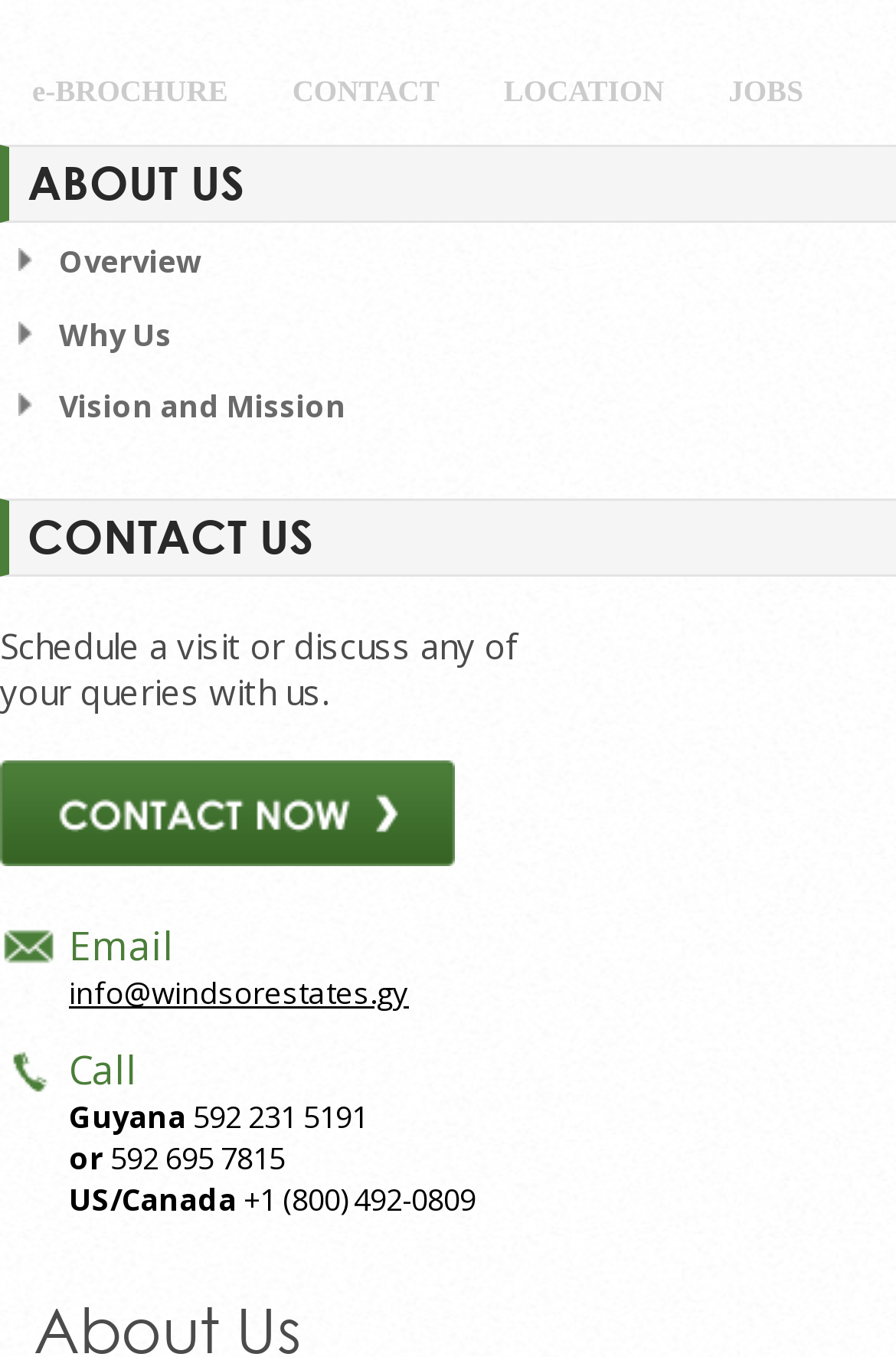Extract the bounding box for the UI element that matches this description: "CONTACT".

[0.29, 0.027, 0.526, 0.107]